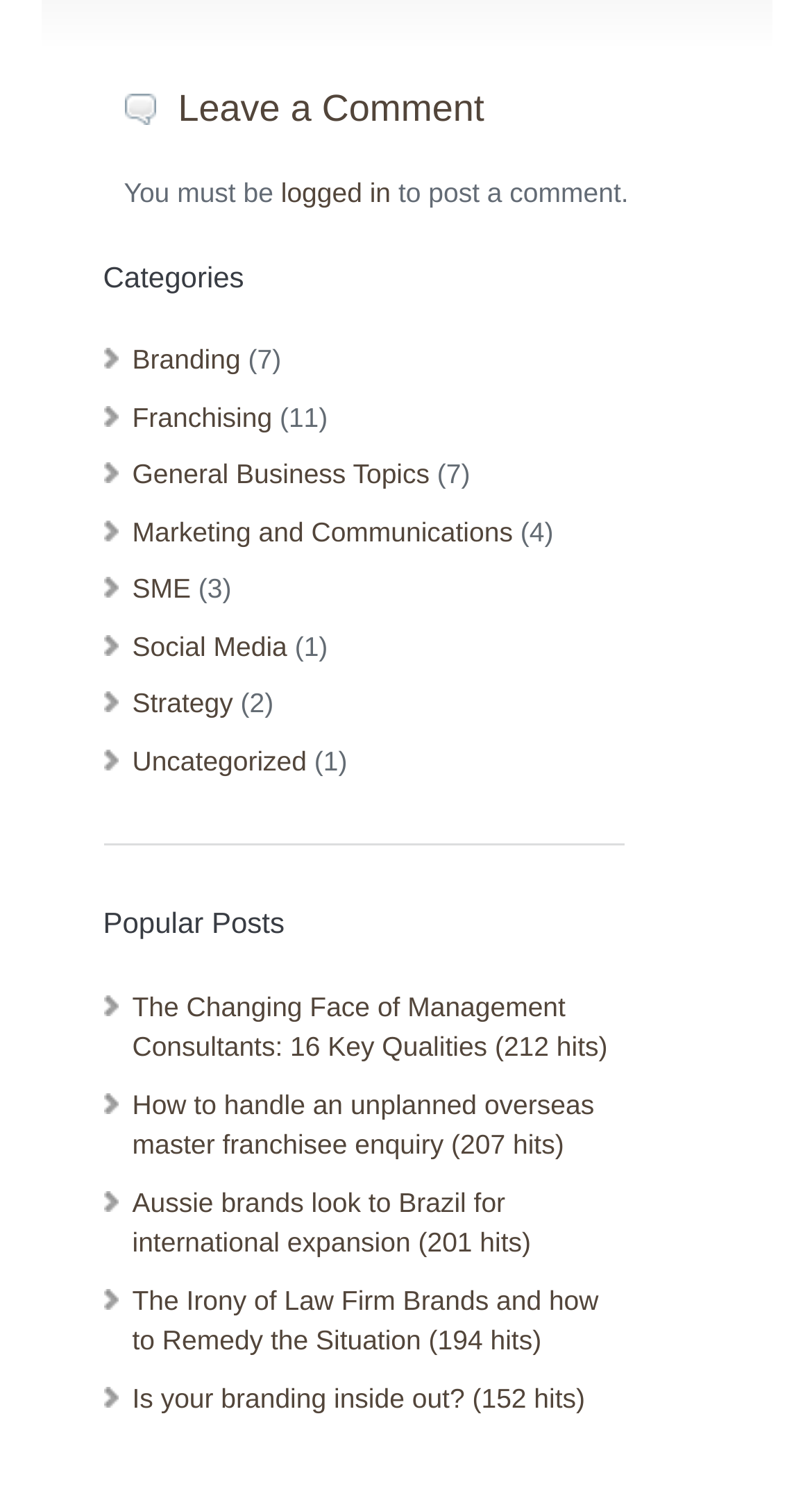Please provide the bounding box coordinates for the UI element as described: "SME". The coordinates must be four floats between 0 and 1, represented as [left, top, right, bottom].

[0.163, 0.382, 0.235, 0.403]